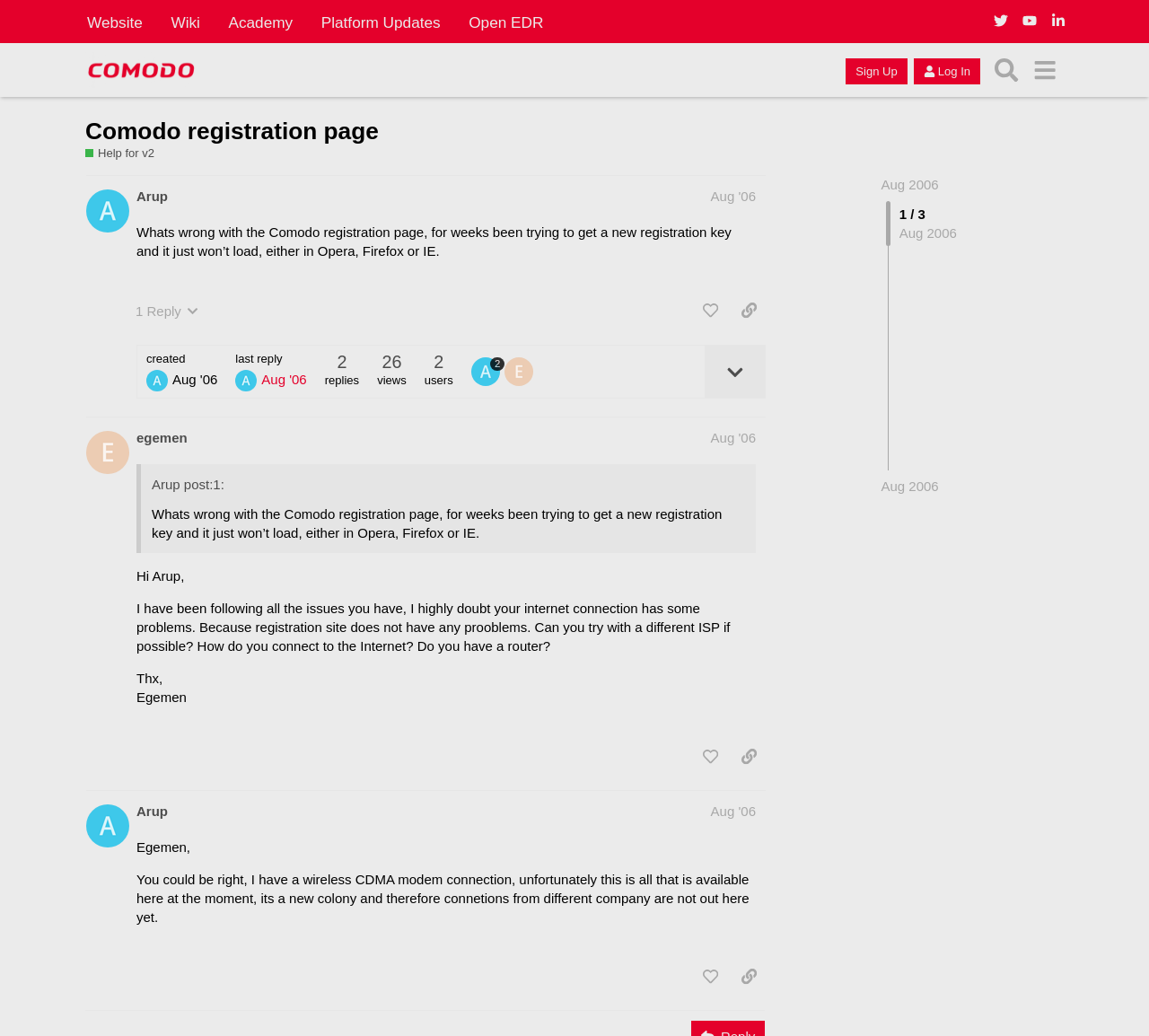Provide a comprehensive caption for the webpage.

This webpage is a forum discussion page titled "Comodo registration page - Help for v2 - Comodo Forum". At the top, there is a header section with several links, including "Website", "Wiki", "Academy", "Platform Updates", and "Open EDR". Below this, there is a secondary header section with a link to "Comodo Forum" accompanied by an image, as well as buttons for "Sign Up" and "Log In". 

To the right of the secondary header section, there is a search button and a menu button. Below this, there is a heading that reads "Comodo registration page" with a link to the same title. Next to this, there is a link to "Help for v2" with a description that reads "Get answers to your questions about Comodo firewall v2".

The main content of the page is divided into three sections, each representing a post in the forum discussion. The first post, labeled "post #1 by @Arup", has a heading with the author's name and the date "Aug '06". The post itself is a question about issues with the Comodo registration page, and it has several buttons below it, including "This post has 1 reply", "like this post", and "share a link to this post". 

The second post, labeled "post #2 by @egemen", has a similar structure to the first post, with a heading and a response to the original question. The response is a block of text that suggests the original poster's internet connection may be the issue. 

The third post, labeled "post #3 by @Arup", is a response to the second post, and it explains the original poster's internet connection situation. Each post has a similar layout, with a heading, the post content, and several buttons below it.